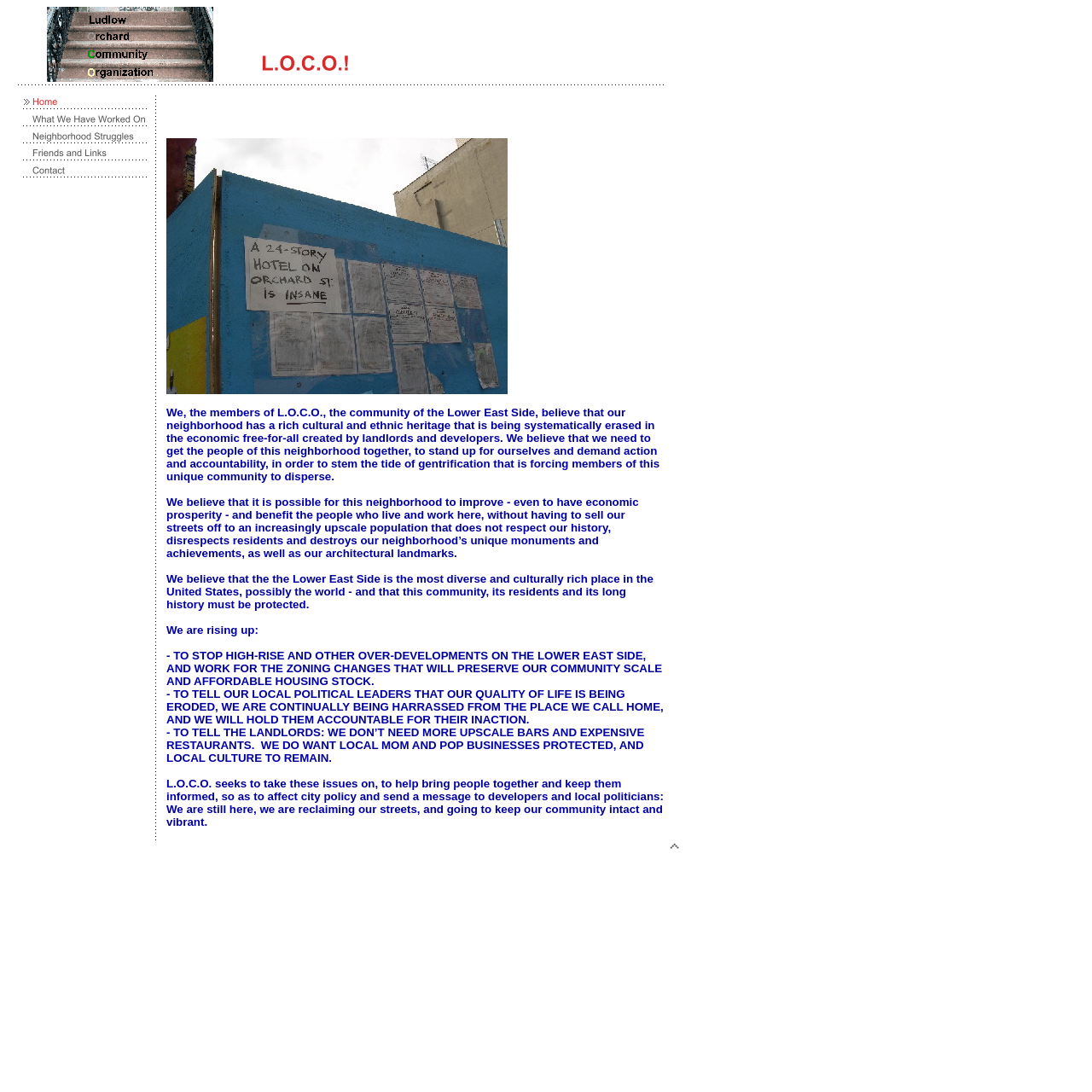Please answer the following question using a single word or phrase: 
What type of businesses does L.O.C.O. want to protect?

Local Mom and Pop